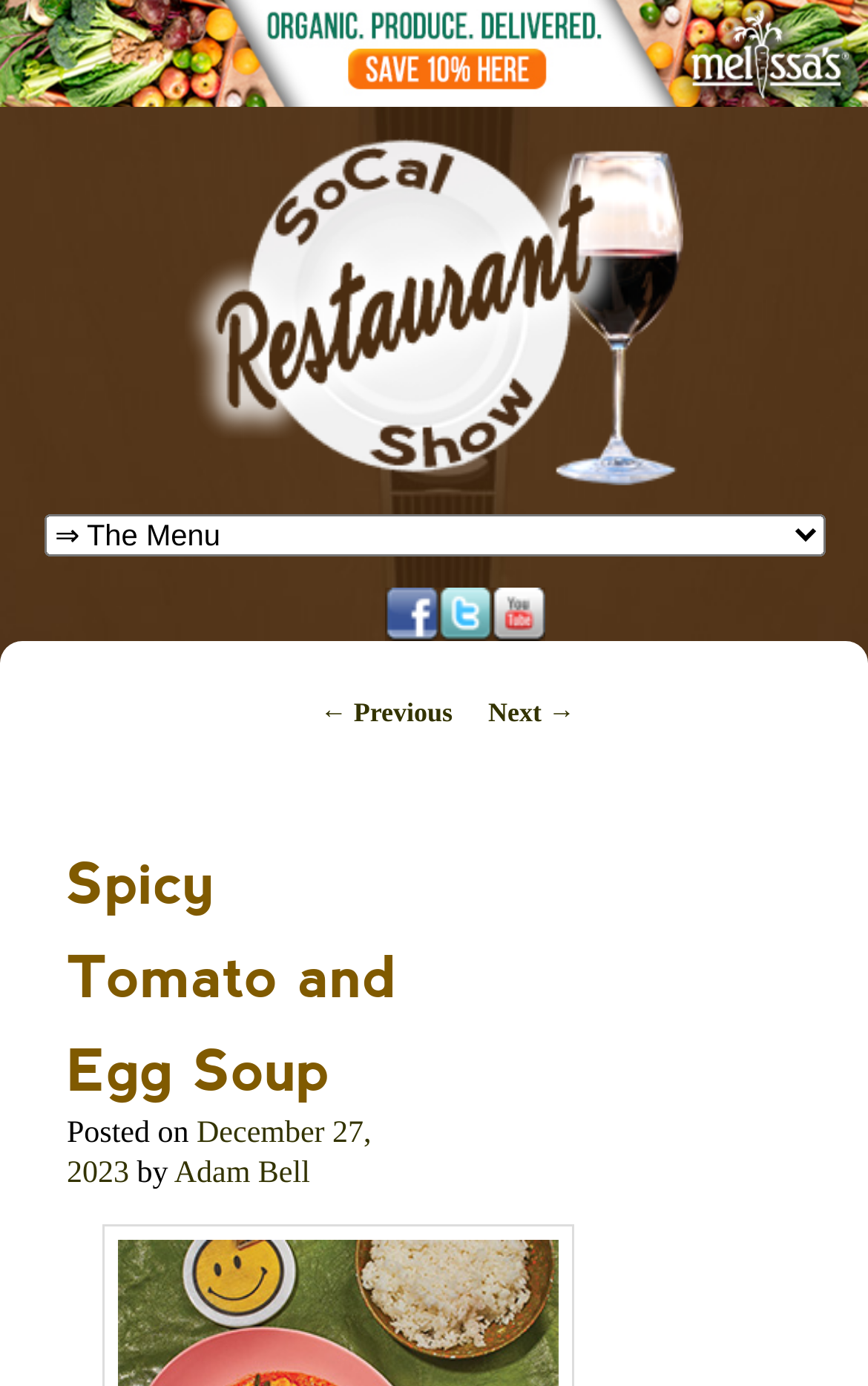Pinpoint the bounding box coordinates of the clickable area necessary to execute the following instruction: "Visit Melissa's Organic Produce website". The coordinates should be given as four float numbers between 0 and 1, namely [left, top, right, bottom].

[0.0, 0.057, 1.0, 0.084]